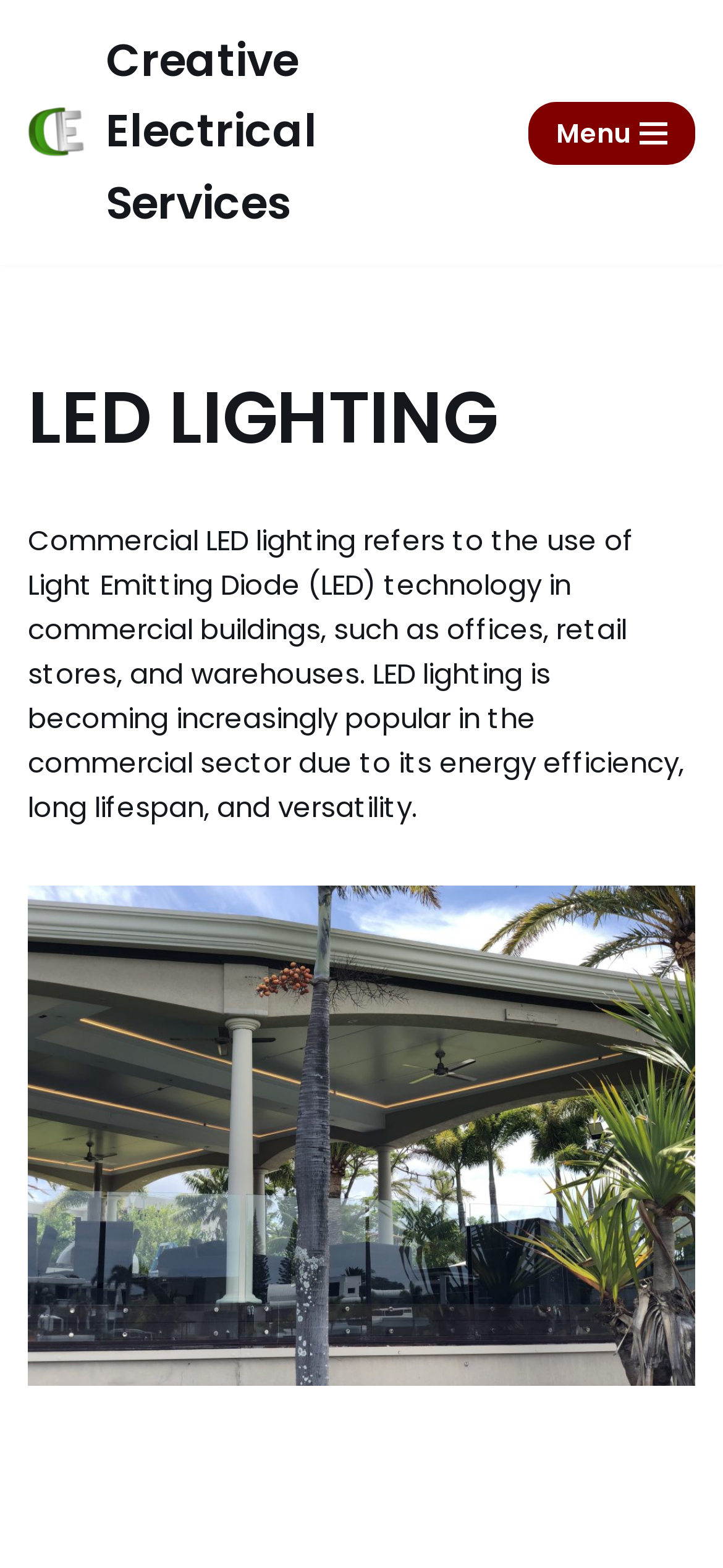Extract the bounding box coordinates of the UI element described: "Skip to content". Provide the coordinates in the format [left, top, right, bottom] with values ranging from 0 to 1.

[0.0, 0.038, 0.077, 0.061]